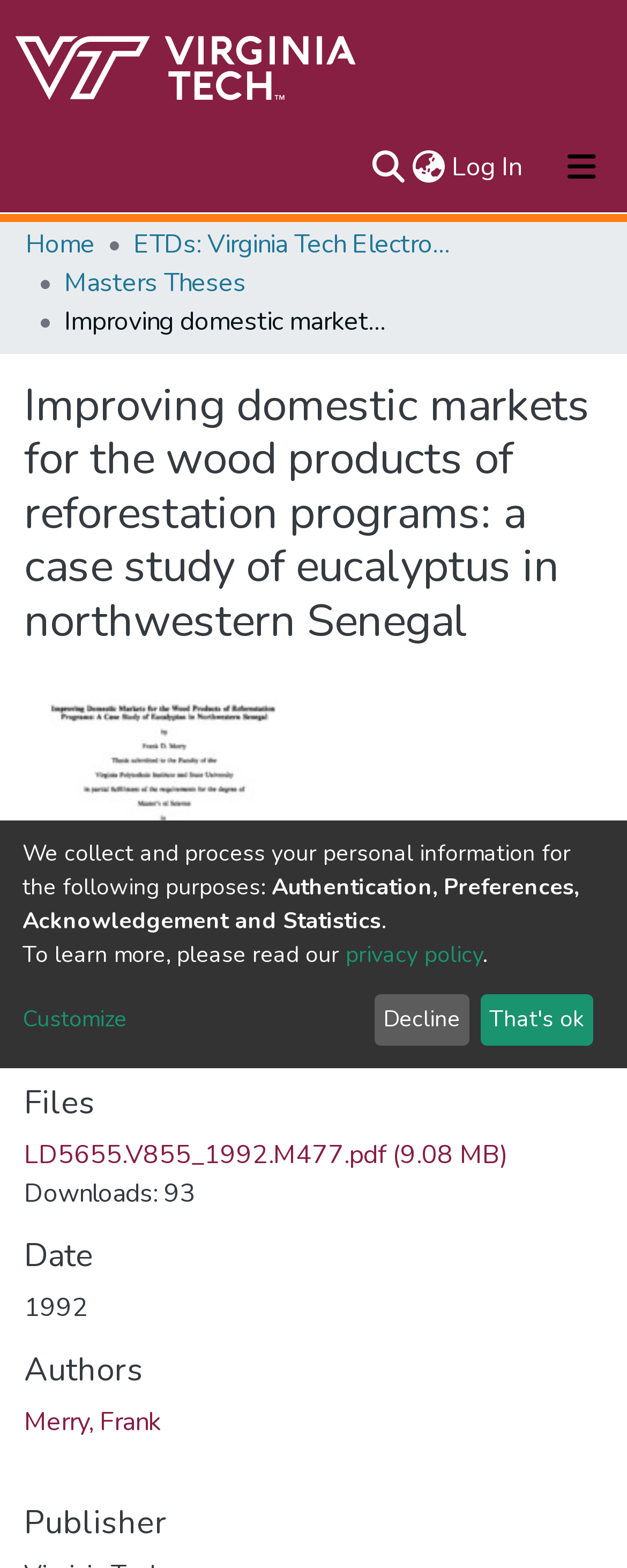Please identify the bounding box coordinates of the element on the webpage that should be clicked to follow this instruction: "Switch language". The bounding box coordinates should be given as four float numbers between 0 and 1, formatted as [left, top, right, bottom].

[0.651, 0.094, 0.715, 0.119]